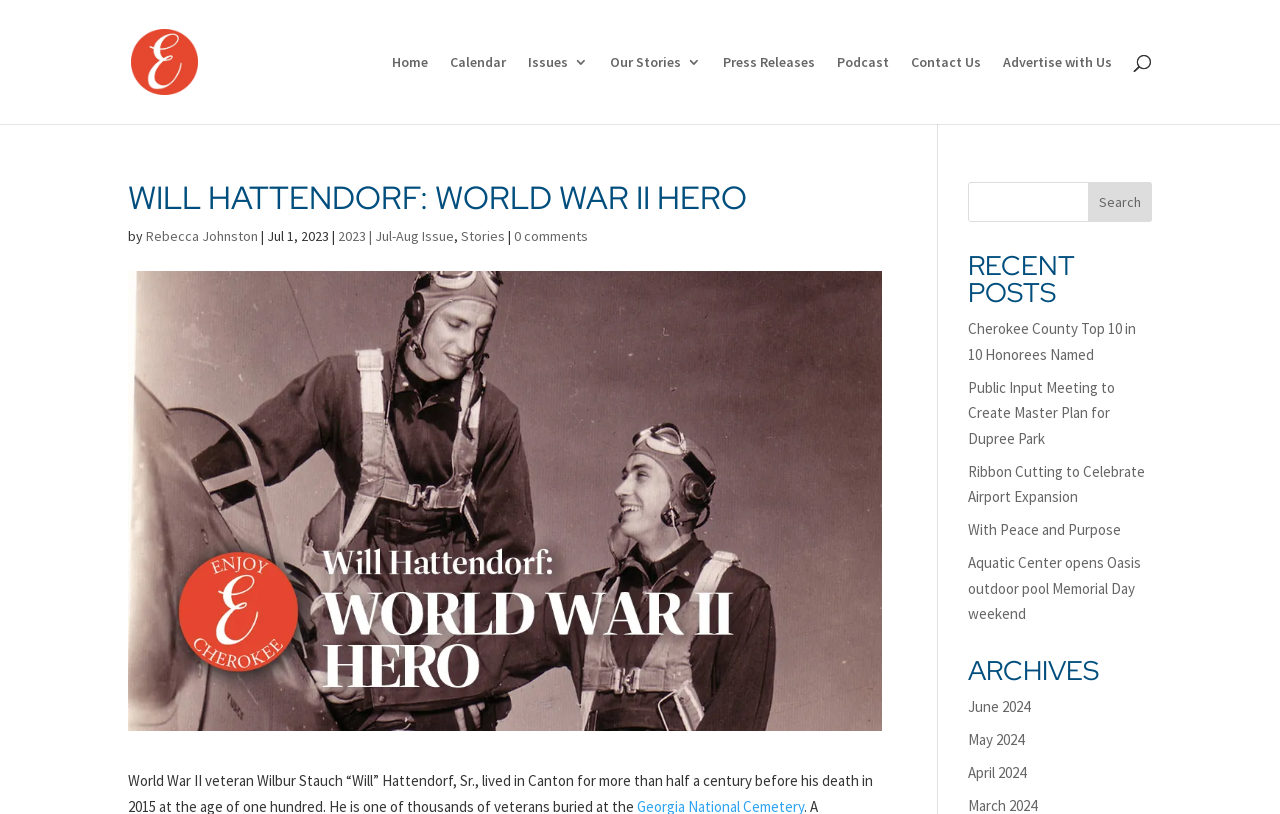What is the name of the World War II hero?
Using the image as a reference, deliver a detailed and thorough answer to the question.

The name of the World War II hero can be found in the heading 'WILL HATTENDORF: WORLD WAR II HERO' which is located at the top of the webpage.